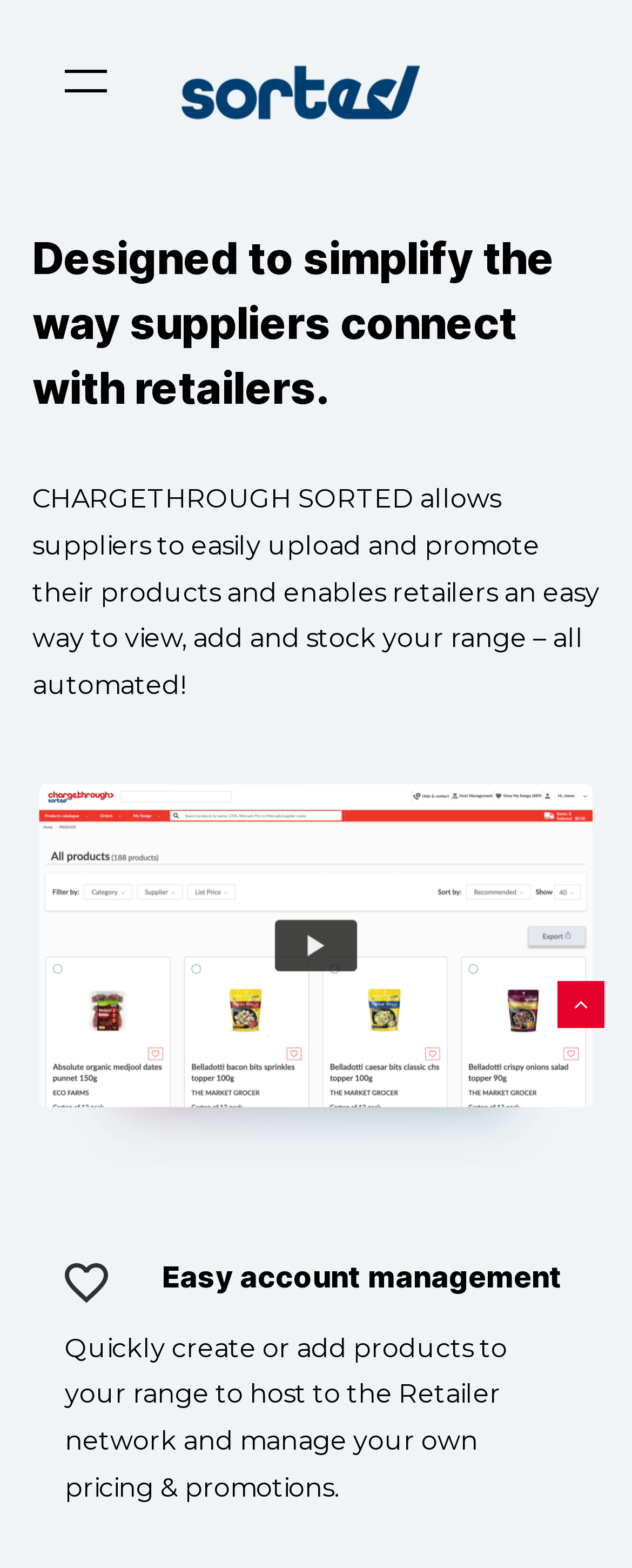Offer a comprehensive description of the webpage’s content and structure.

The webpage is titled "Suppliers Benefits – Sorted" and appears to be a platform for suppliers to connect with retailers. At the top of the page, there is a search bar with a placeholder text "Search" and a hint "Hit enter to search or ESC to close" below it. To the right of the search bar, there are two links, one of which is "Sorted" accompanied by an image.

Below the search bar, there is a heading that reads "Designed to simplify the way suppliers connect with retailers." This is followed by a paragraph of text that explains the benefits of using the platform, including easy product upload and promotion, as well as automated inventory management.

On the right side of the page, there is a section dedicated to easy account management, featuring a heading and a paragraph of text that describes the ability to quickly create or add products to a range and manage pricing and promotions.

The page also has a navigation menu on the right side, with links to various sections, including "Home", "For Retailers", "Login", "Benefits", "How It Works", "FAQs", "For Suppliers", "Contact Us", "Log In", "Retailer Login", and "Get Started". There is also an image located near the bottom of the page.